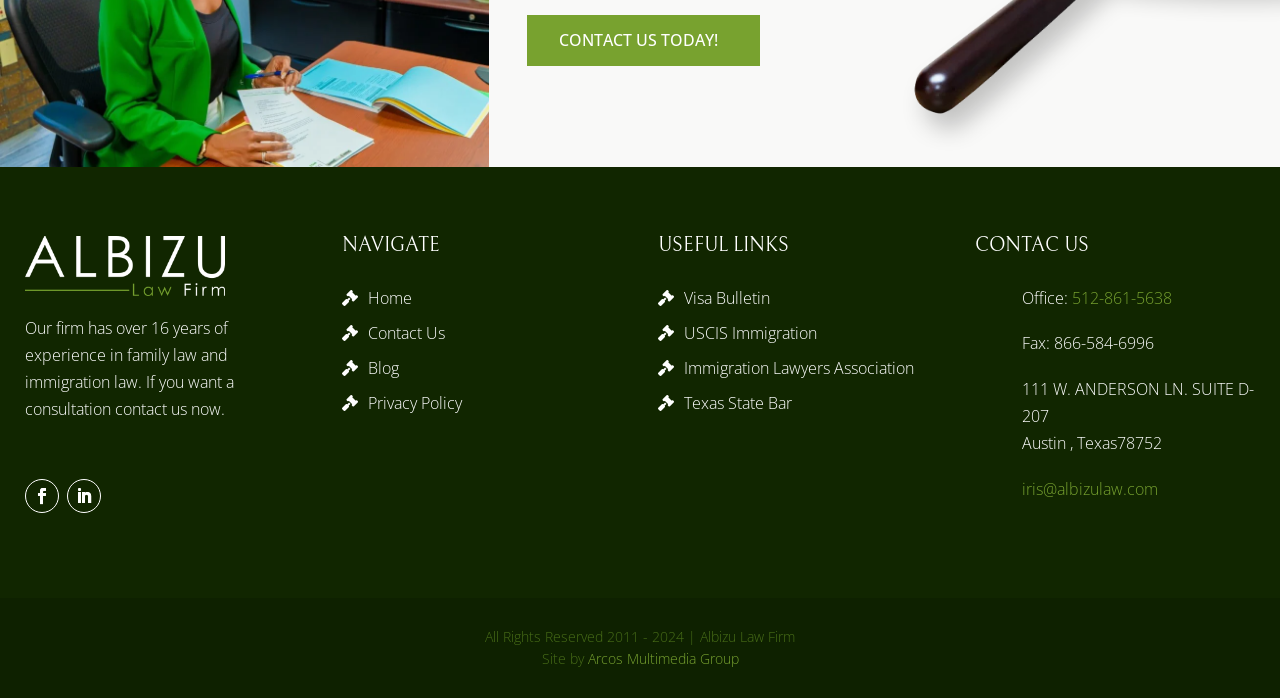Determine the bounding box coordinates for the element that should be clicked to follow this instruction: "Call the office". The coordinates should be given as four float numbers between 0 and 1, in the format [left, top, right, bottom].

[0.838, 0.411, 0.916, 0.442]